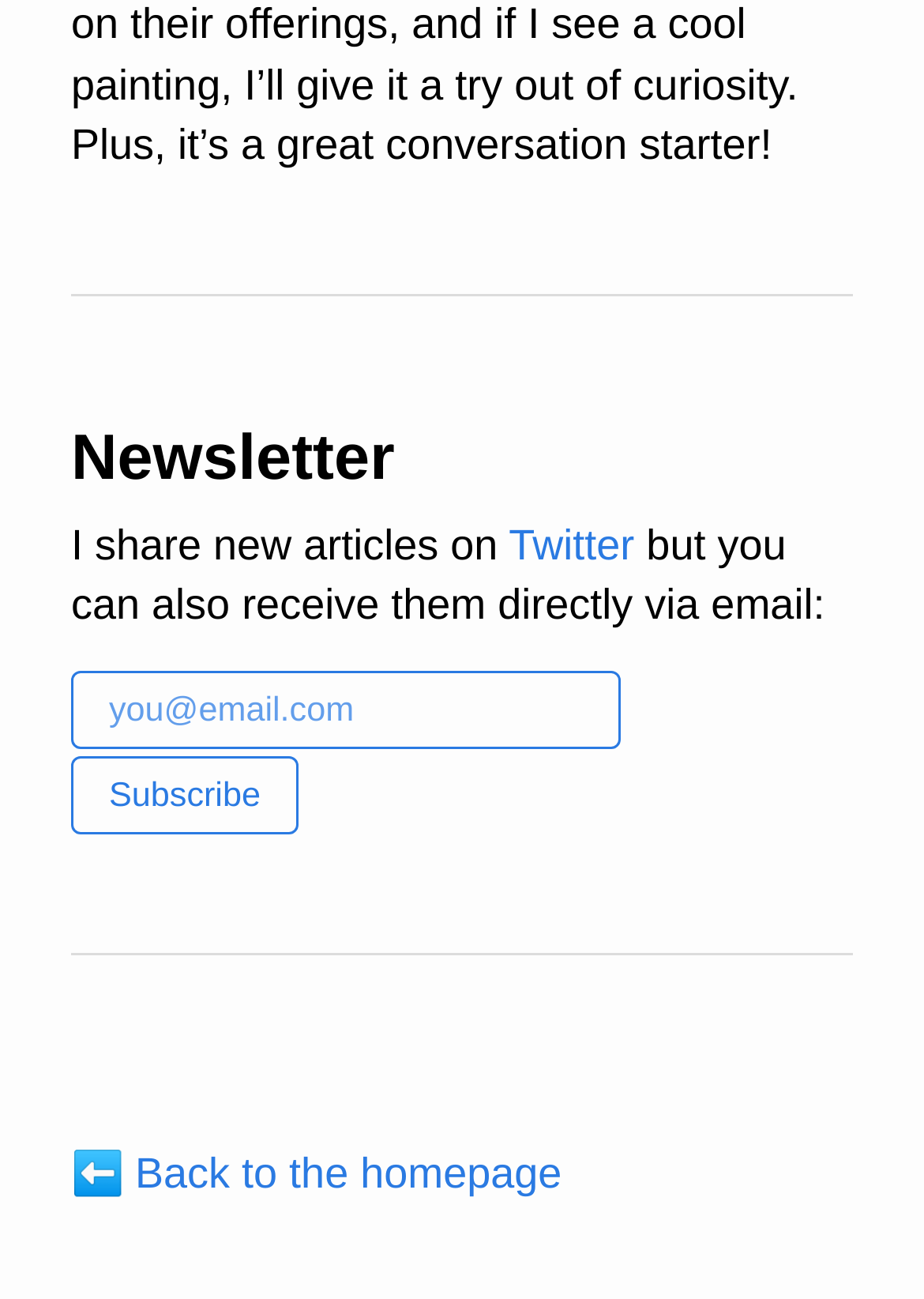Based on the element description Twitter, identify the bounding box of the UI element in the given webpage screenshot. The coordinates should be in the format (top-left x, top-left y, bottom-right x, bottom-right y) and must be between 0 and 1.

[0.551, 0.401, 0.687, 0.438]